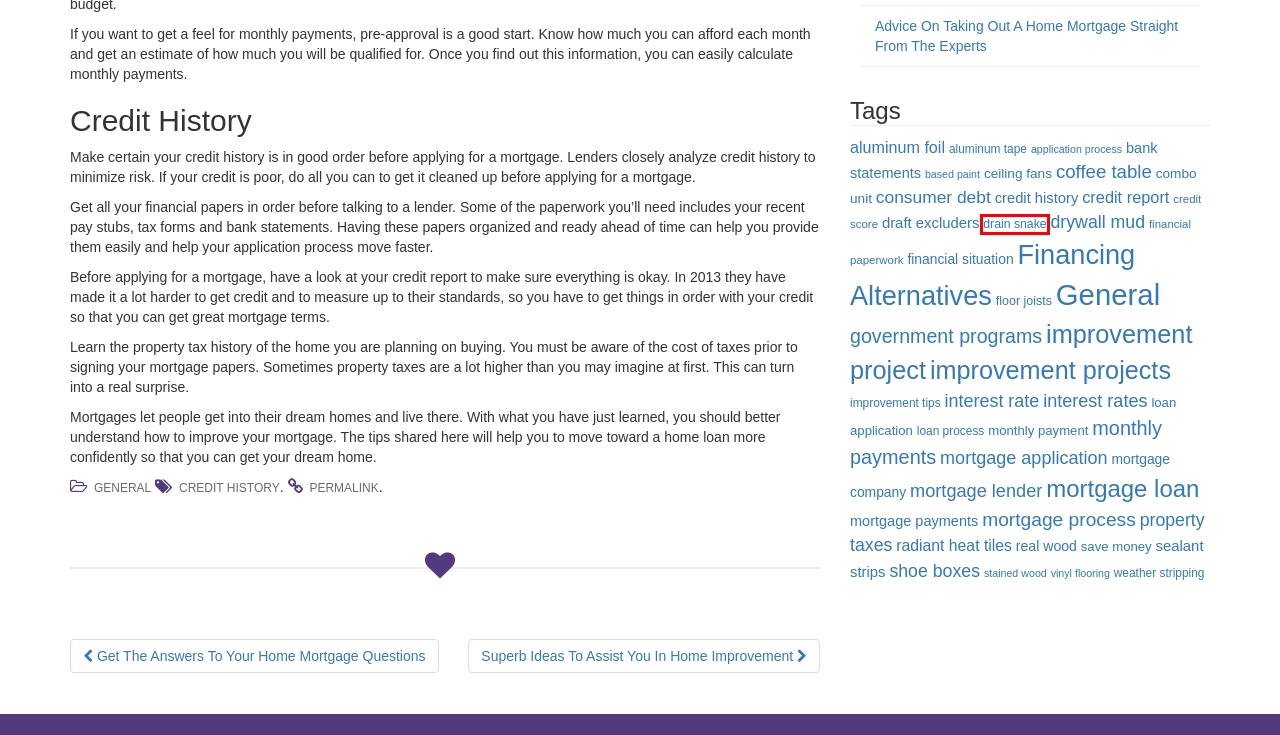Review the webpage screenshot provided, noting the red bounding box around a UI element. Choose the description that best matches the new webpage after clicking the element within the bounding box. The following are the options:
A. aluminum foil – Home Improvement Financing
B. Get The Answers To Your Home Mortgage Questions – Home Improvement Financing
C. radiant heat tiles – Home Improvement Financing
D. draft excluders – Home Improvement Financing
E. drain snake – Home Improvement Financing
F. drywall mud – Home Improvement Financing
G. based paint – Home Improvement Financing
H. credit score – Home Improvement Financing

E